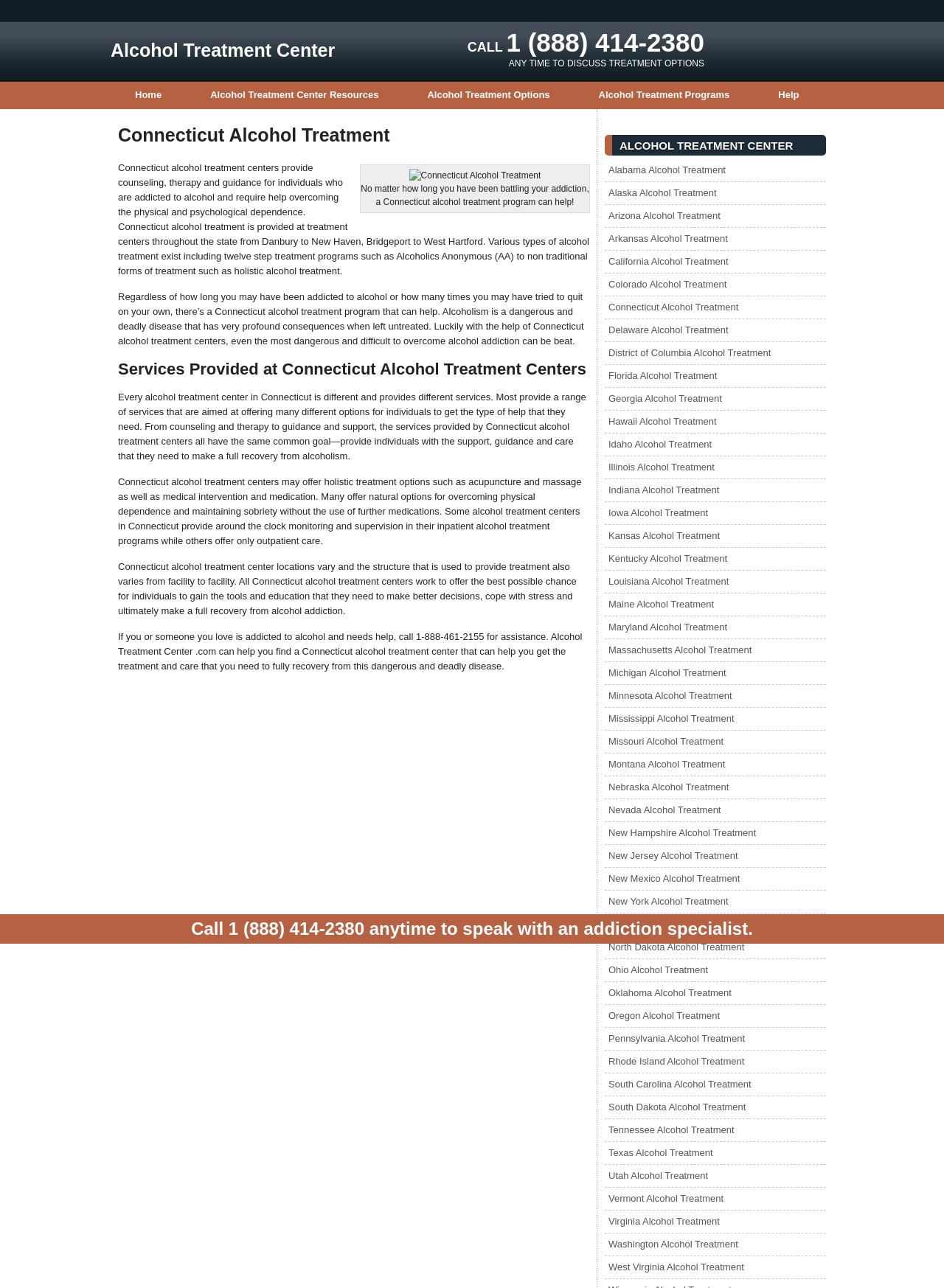Locate the bounding box coordinates of the clickable area needed to fulfill the instruction: "Click the 'Home' link".

[0.117, 0.064, 0.197, 0.085]